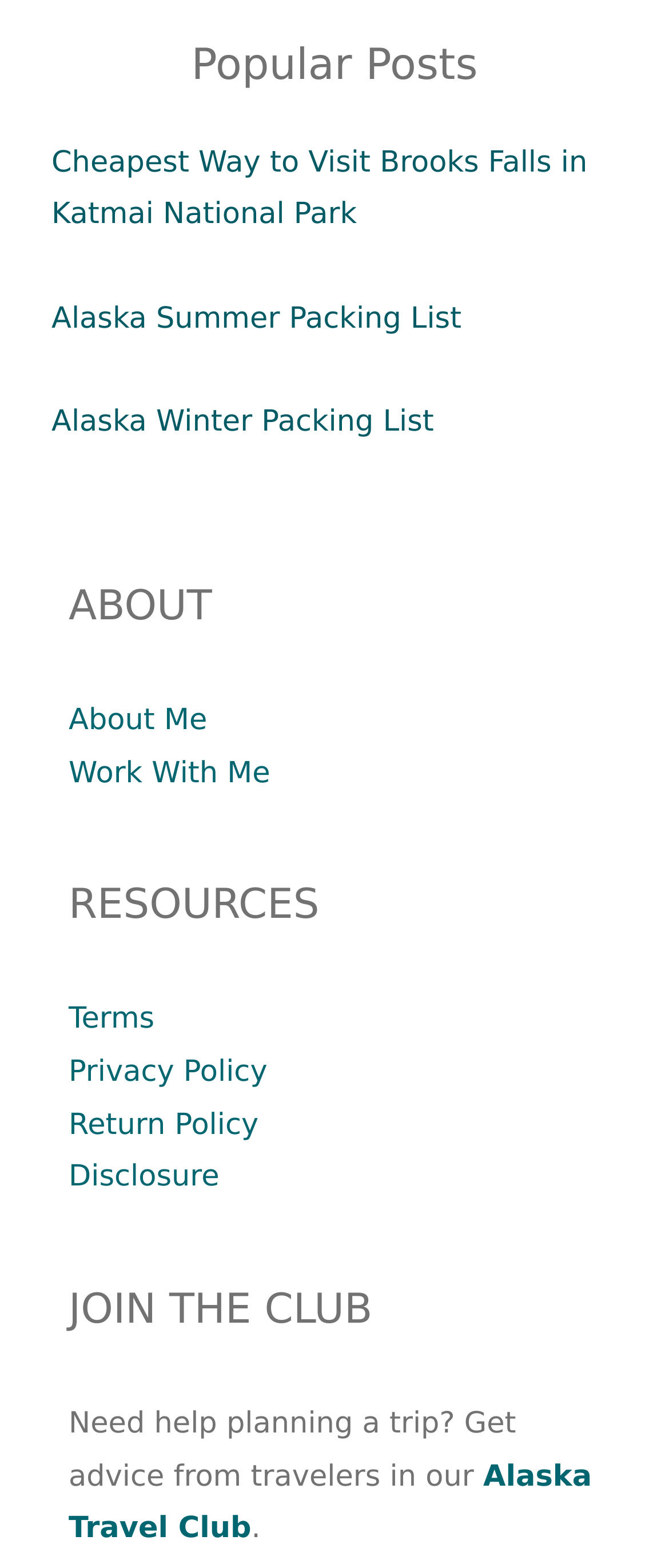Provide a one-word or short-phrase response to the question:
What is the category of the link 'About Me'?

ABOUT